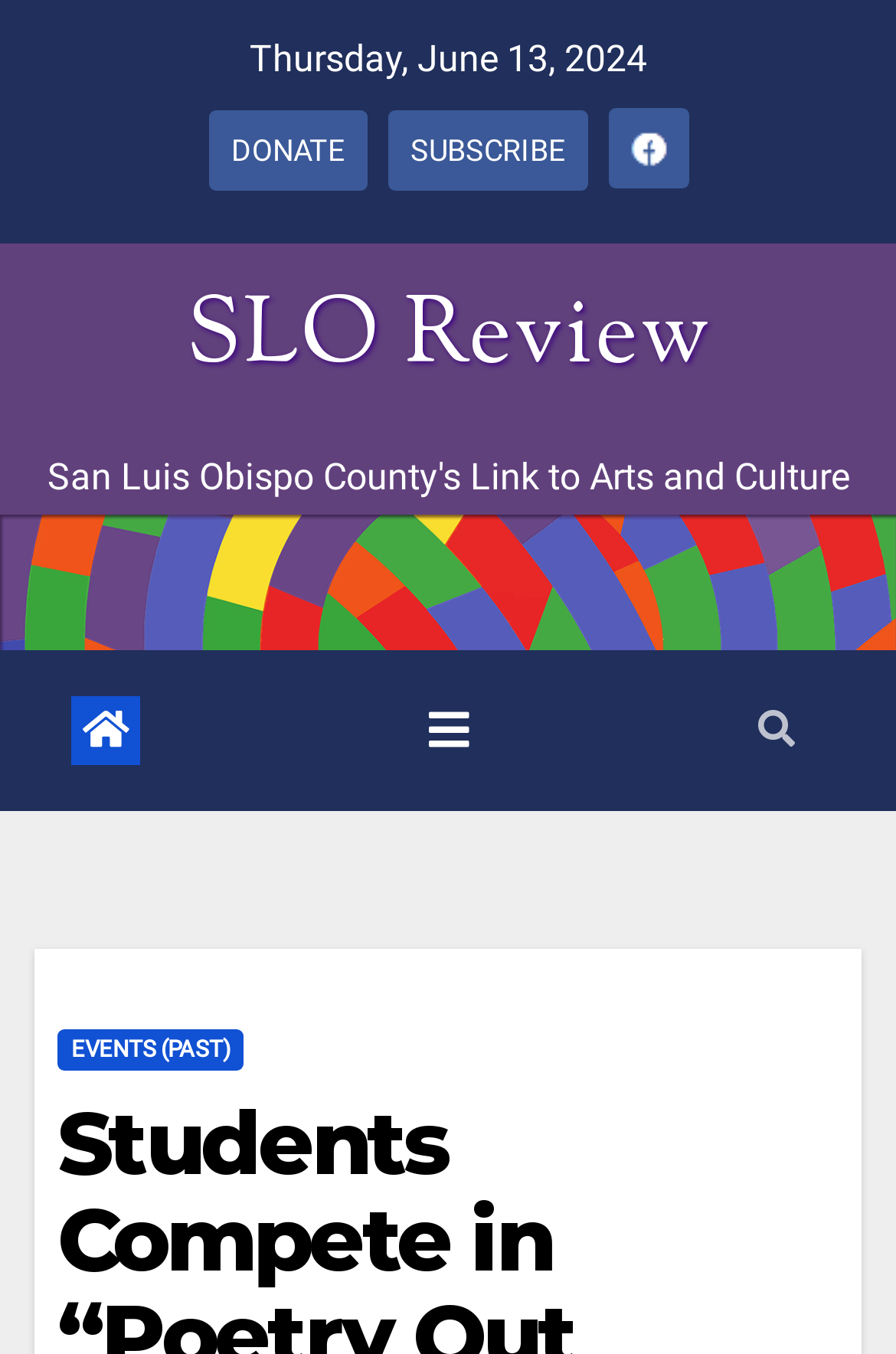How many social media links are there?
Refer to the image and offer an in-depth and detailed answer to the question.

I counted the social media links by looking at the elements with icons, and I found one link with a Facebook icon.